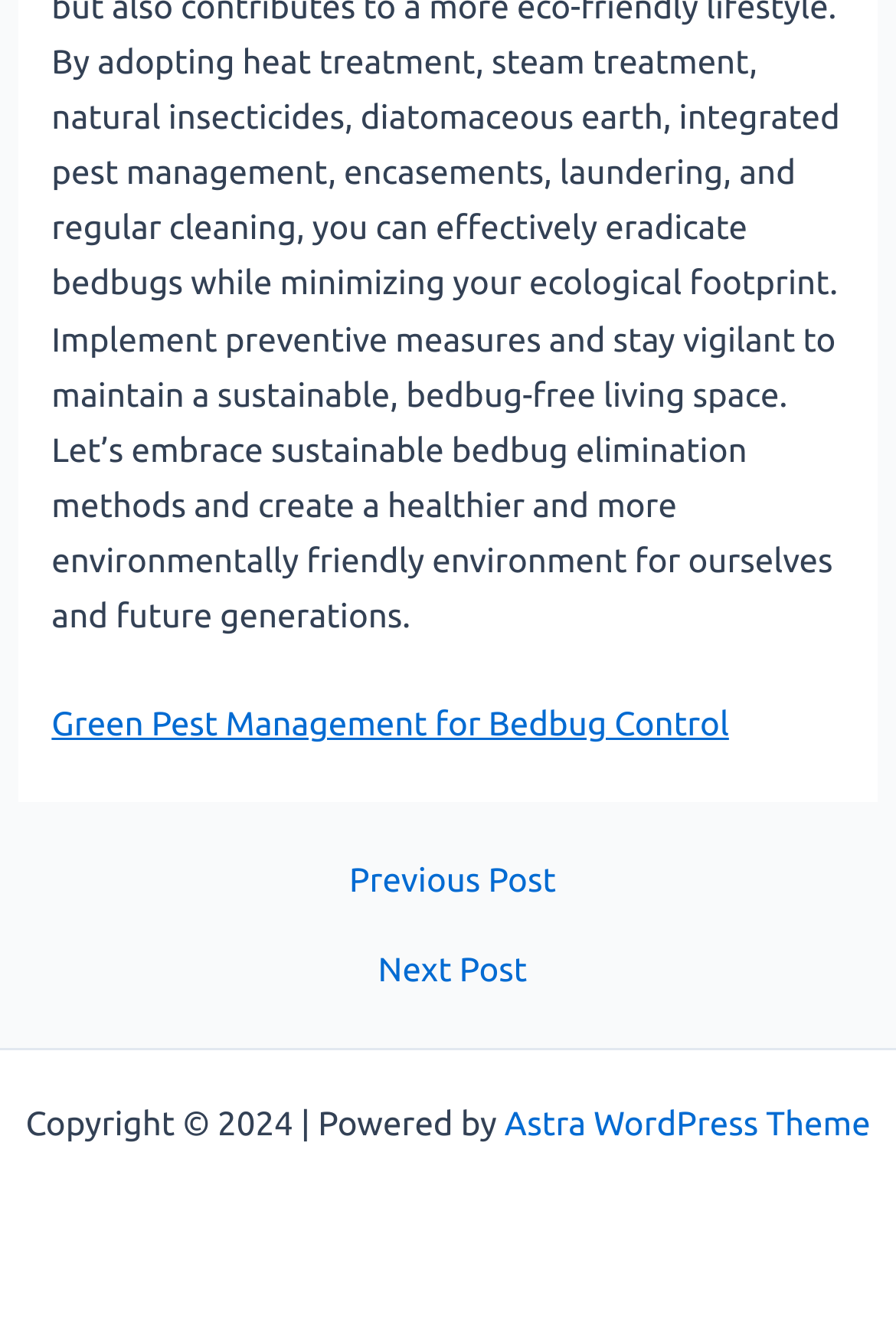What is the copyright year of the website?
Based on the image, provide a one-word or brief-phrase response.

2024